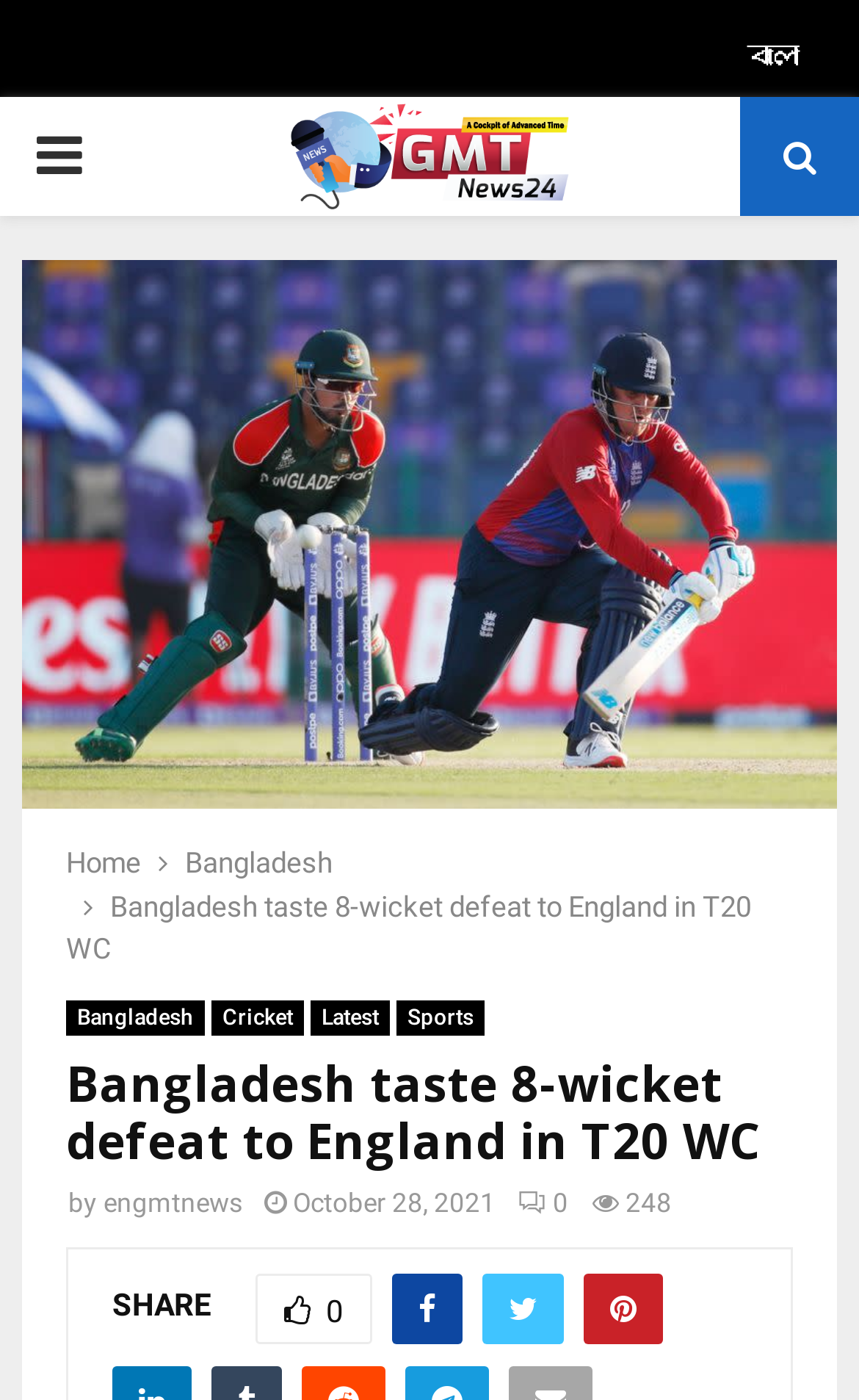Indicate the bounding box coordinates of the clickable region to achieve the following instruction: "Watch French TV Channel Abroad."

None